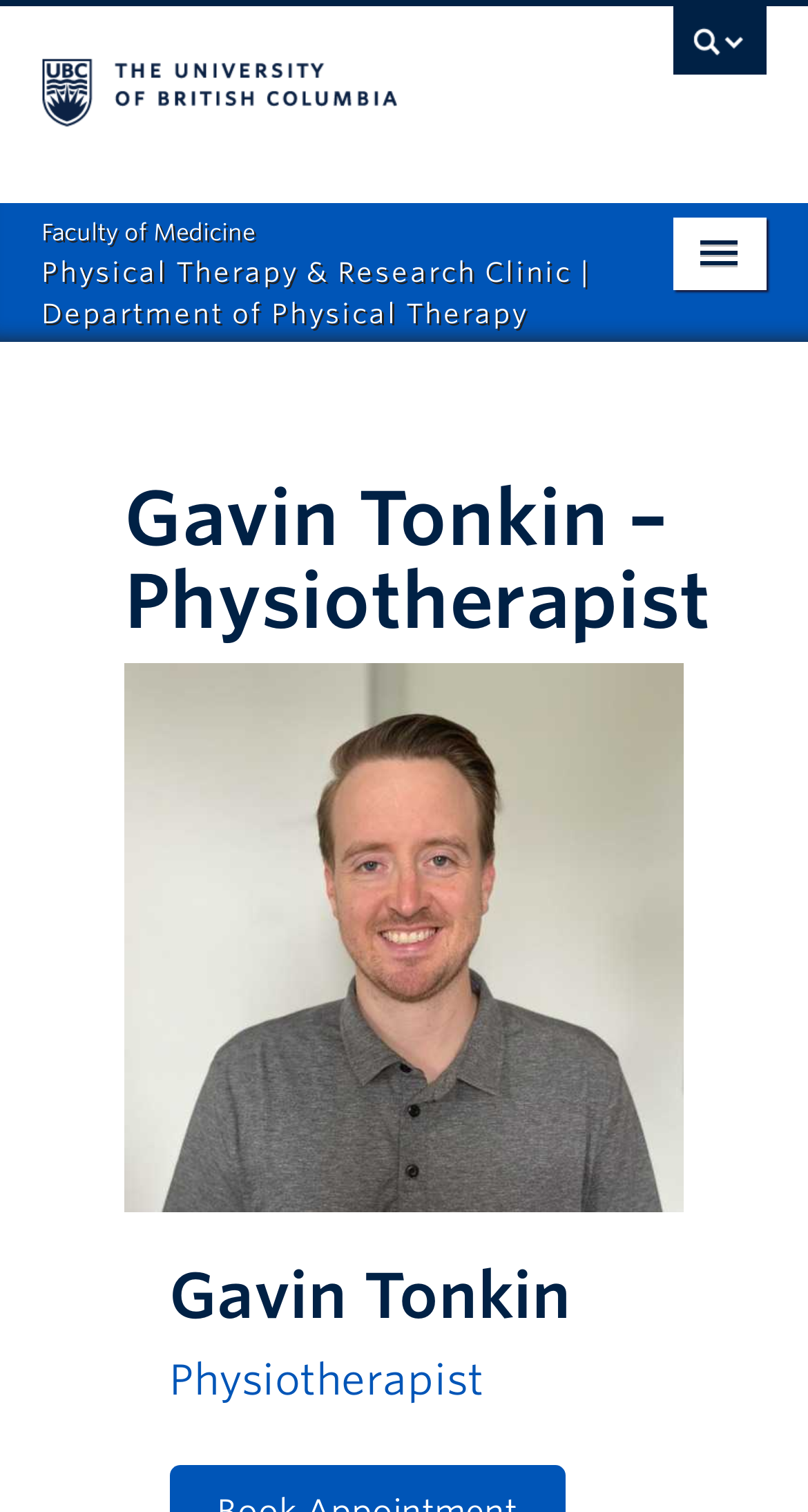What is the affiliation of the clinic?
Please use the visual content to give a single word or phrase answer.

The University of British Columbia